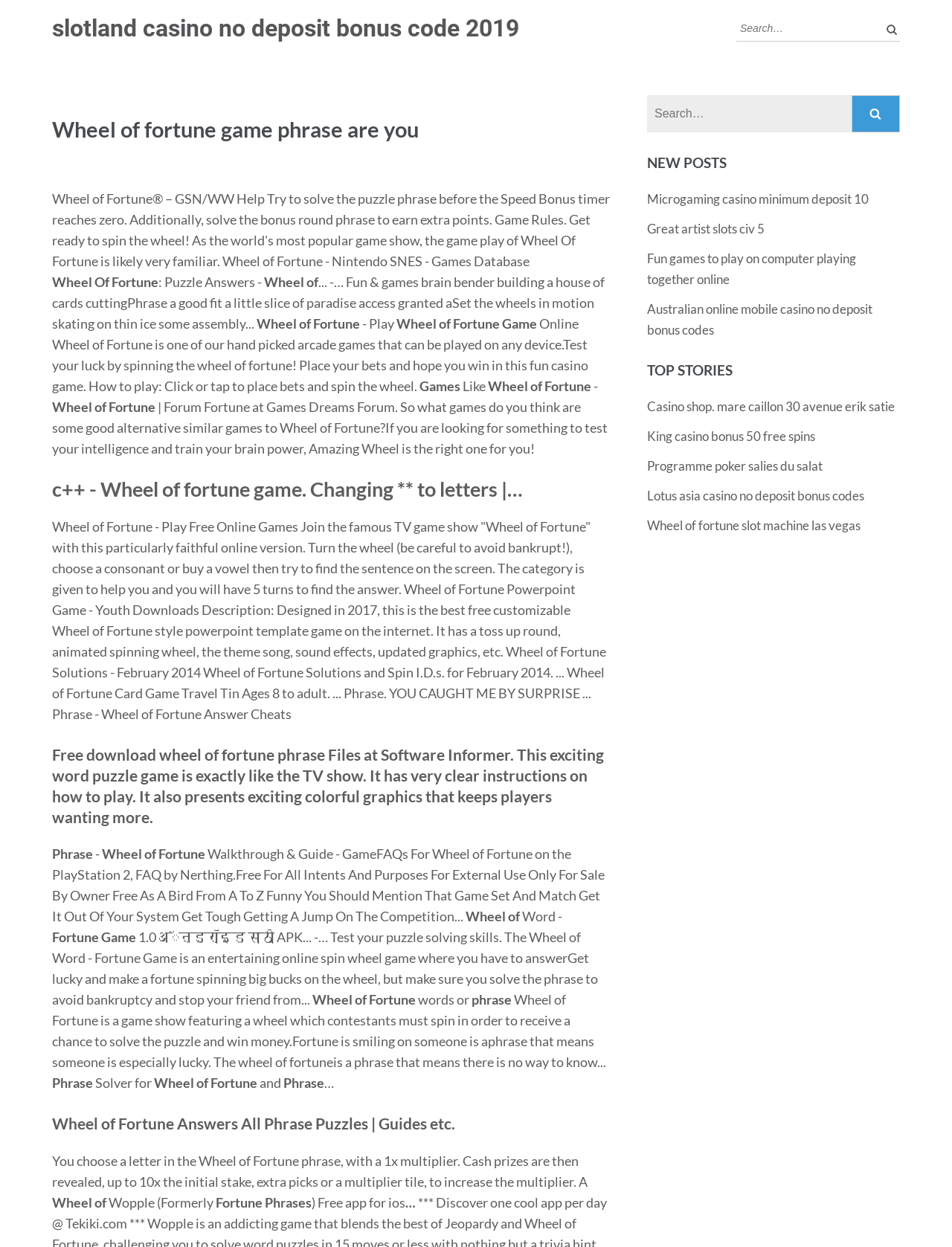Determine the bounding box coordinates of the target area to click to execute the following instruction: "Click on 'Evaluate Recommendations'."

None